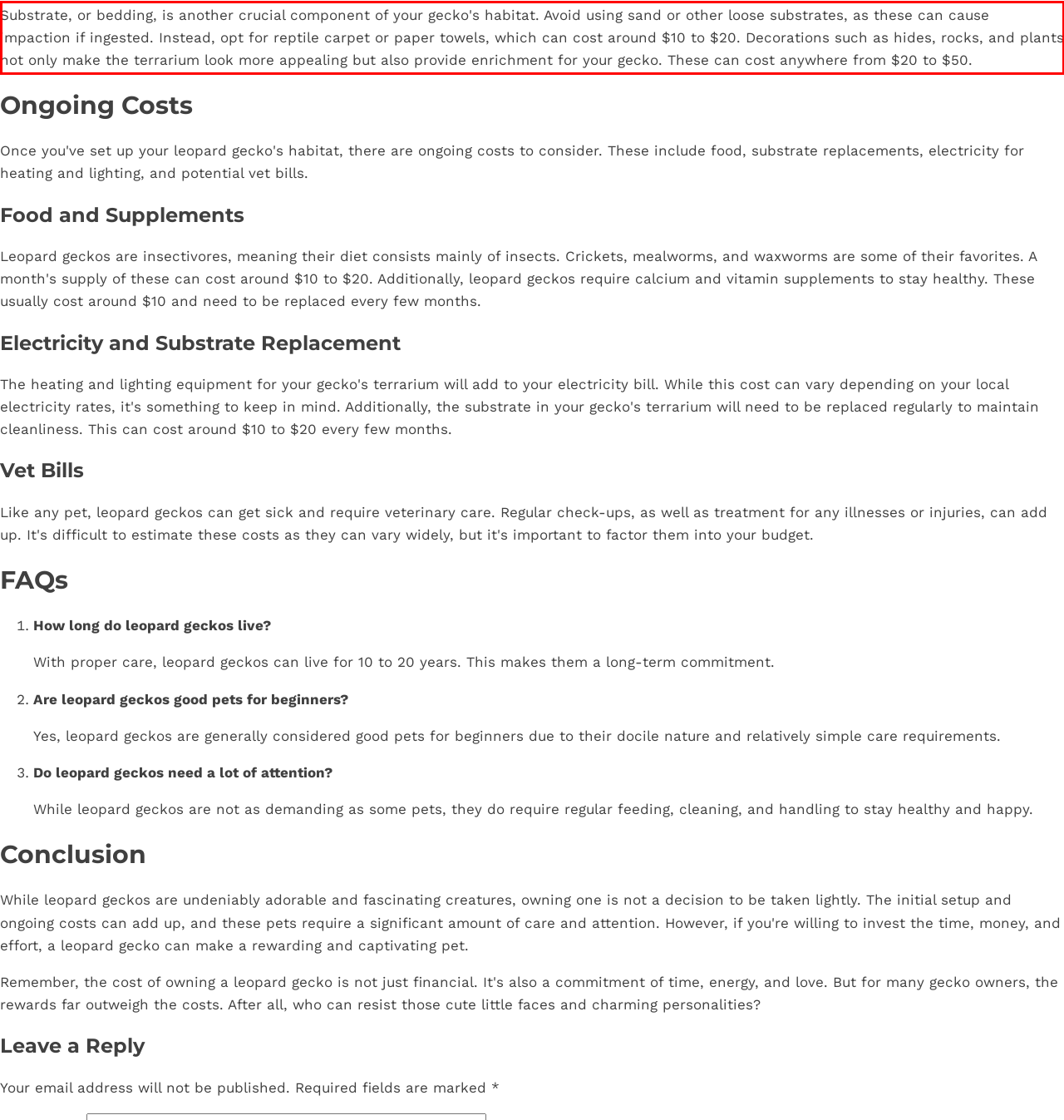You are provided with a screenshot of a webpage containing a red bounding box. Please extract the text enclosed by this red bounding box.

Substrate, or bedding, is another crucial component of your gecko's habitat. Avoid using sand or other loose substrates, as these can cause impaction if ingested. Instead, opt for reptile carpet or paper towels, which can cost around $10 to $20. Decorations such as hides, rocks, and plants not only make the terrarium look more appealing but also provide enrichment for your gecko. These can cost anywhere from $20 to $50.